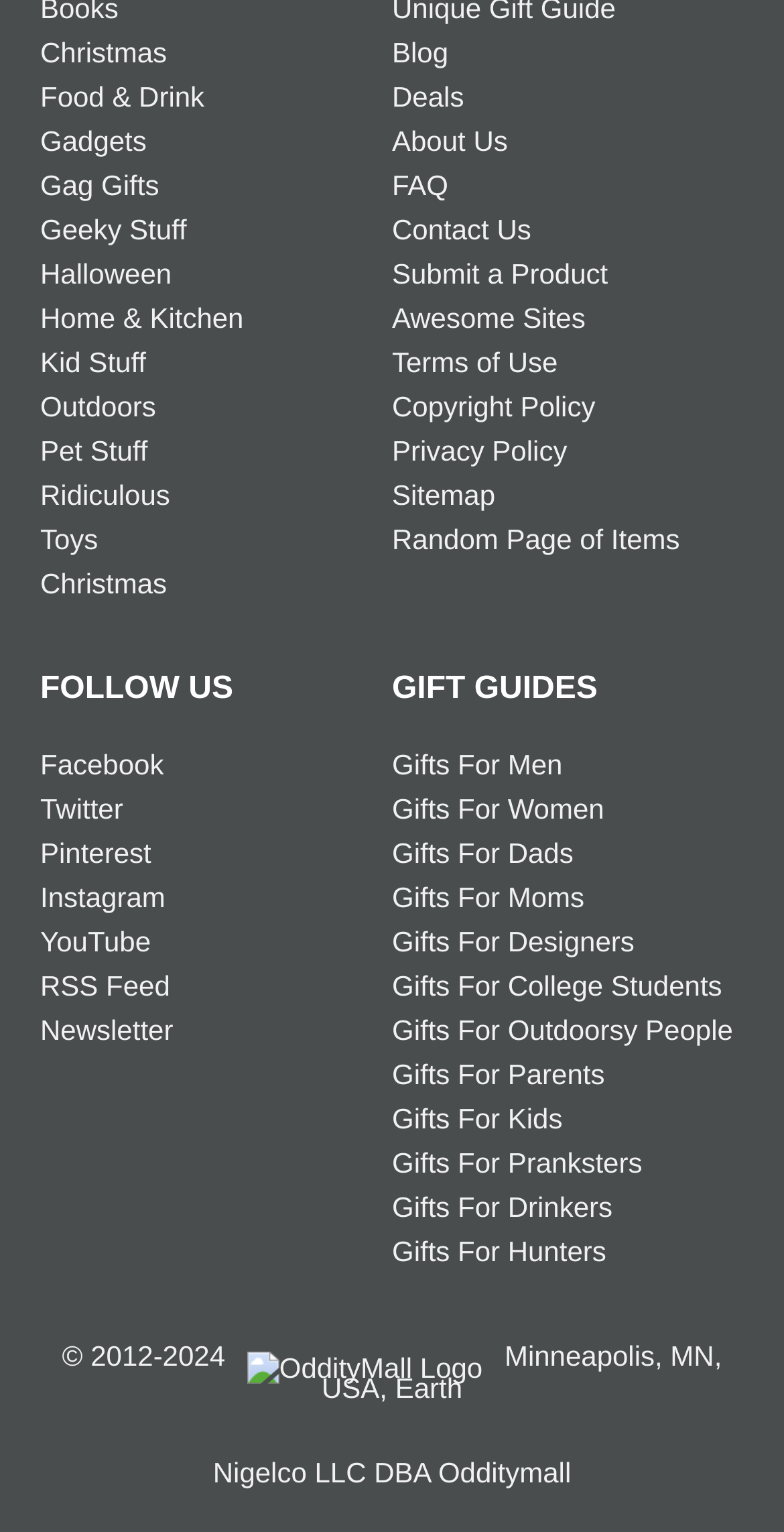Provide the bounding box coordinates of the HTML element this sentence describes: "Terms of Use". The bounding box coordinates consist of four float numbers between 0 and 1, i.e., [left, top, right, bottom].

[0.5, 0.271, 0.711, 0.292]